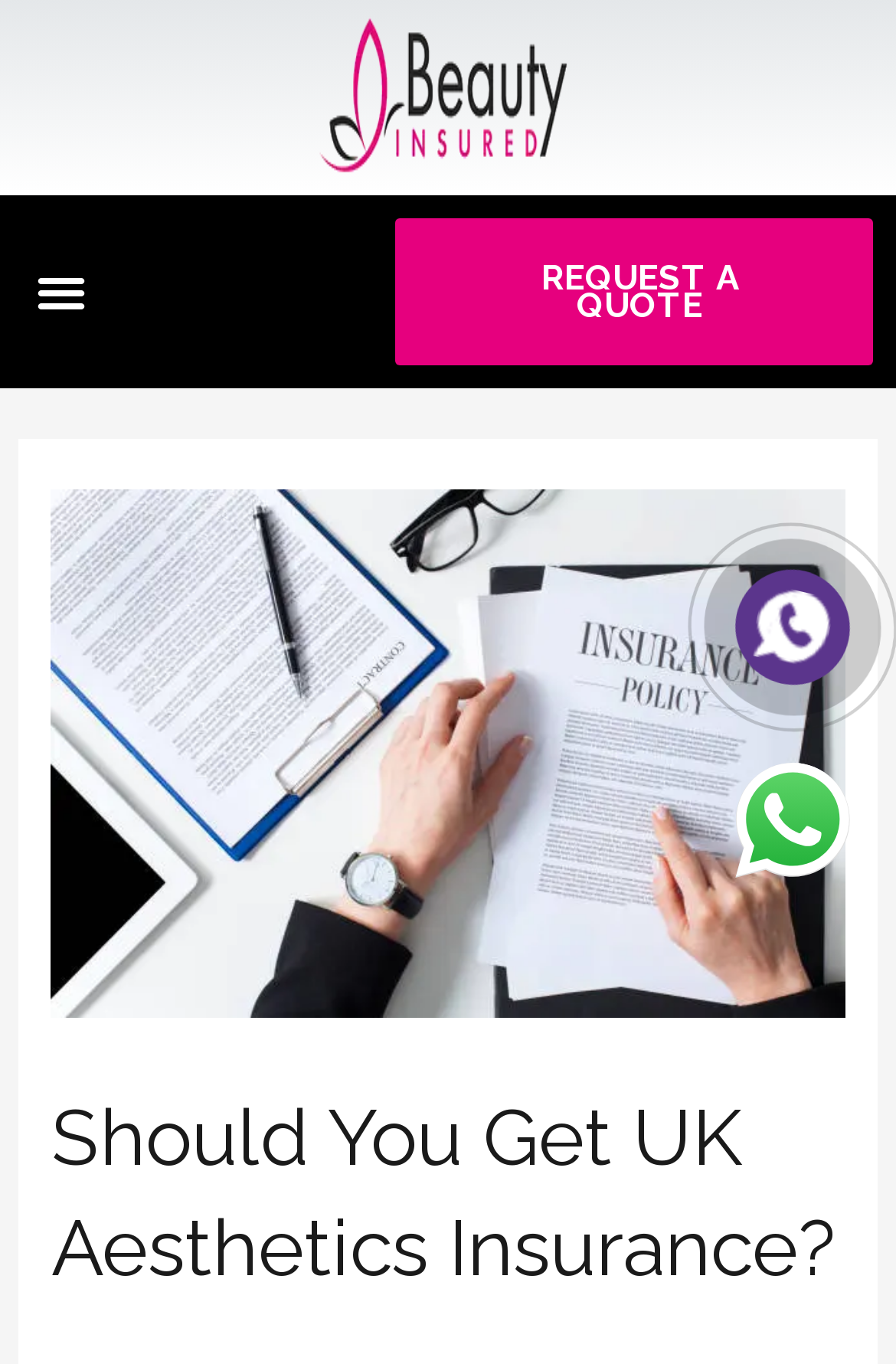Based on the image, give a detailed response to the question: How can you contact the company?

The webpage provides two options to contact the company, which are 'Call Now' and 'WhatsApp us', indicating that you can either call them or send a WhatsApp message to get in touch with them.